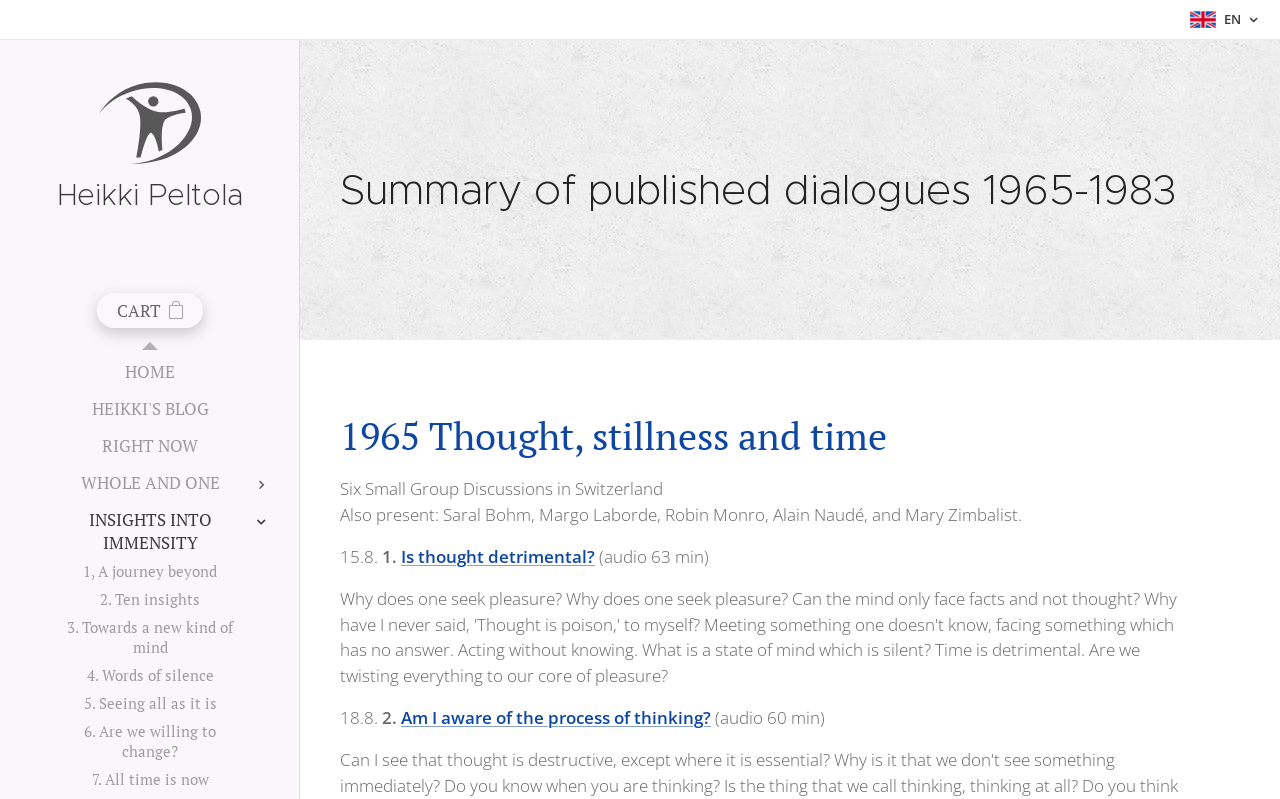What is the language of the webpage?
Based on the screenshot, provide your answer in one word or phrase.

English